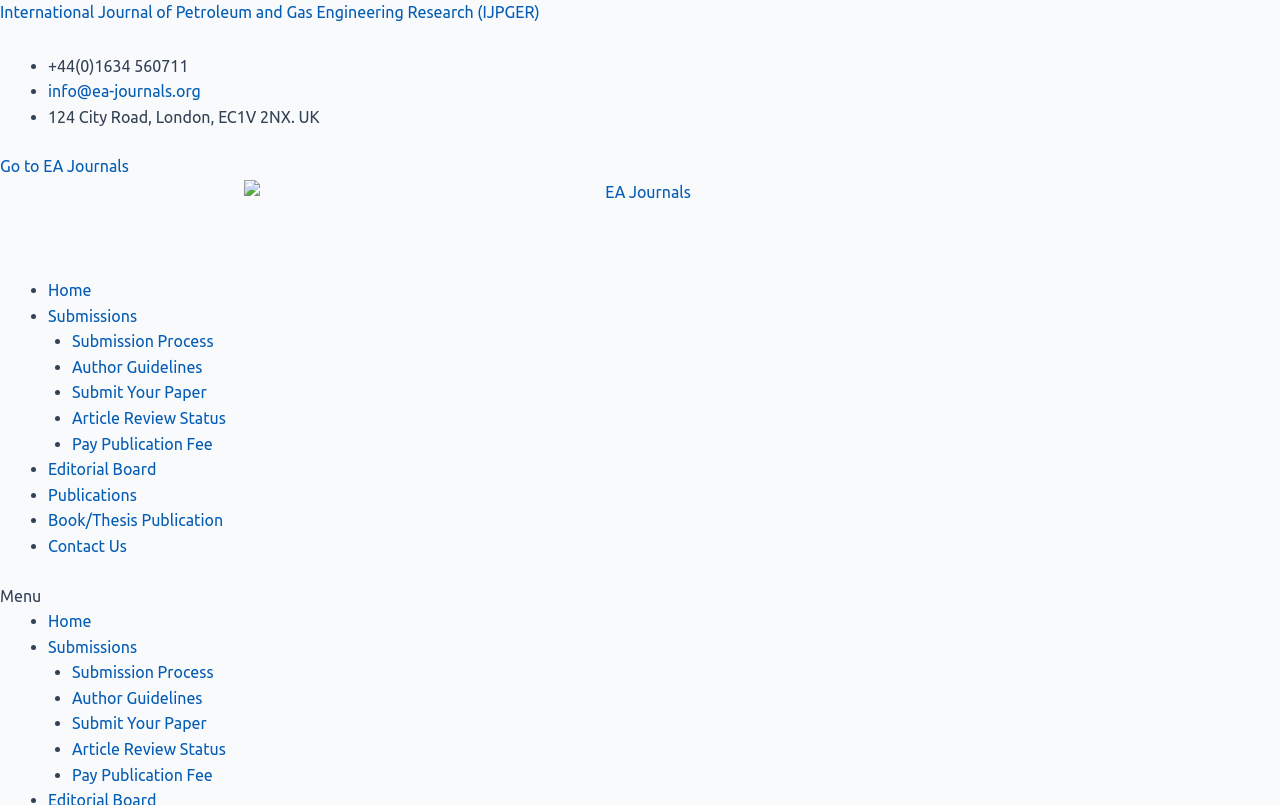Identify the bounding box coordinates of the region that needs to be clicked to carry out this instruction: "Go to EA Journals". Provide these coordinates as four float numbers ranging from 0 to 1, i.e., [left, top, right, bottom].

[0.0, 0.195, 0.101, 0.218]